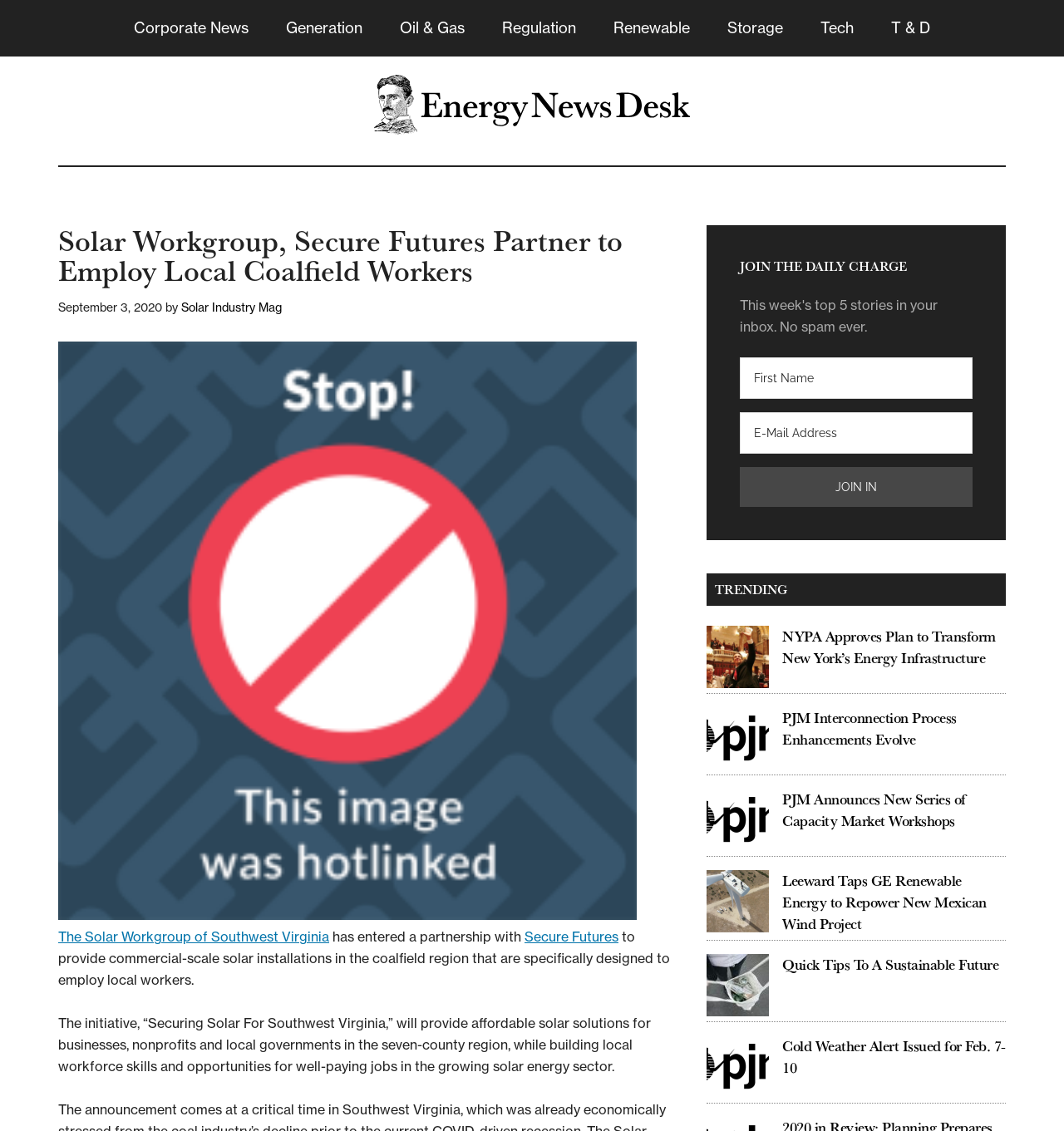What is the name of the initiative?
Look at the image and answer with only one word or phrase.

Securing Solar For Southwest Virginia